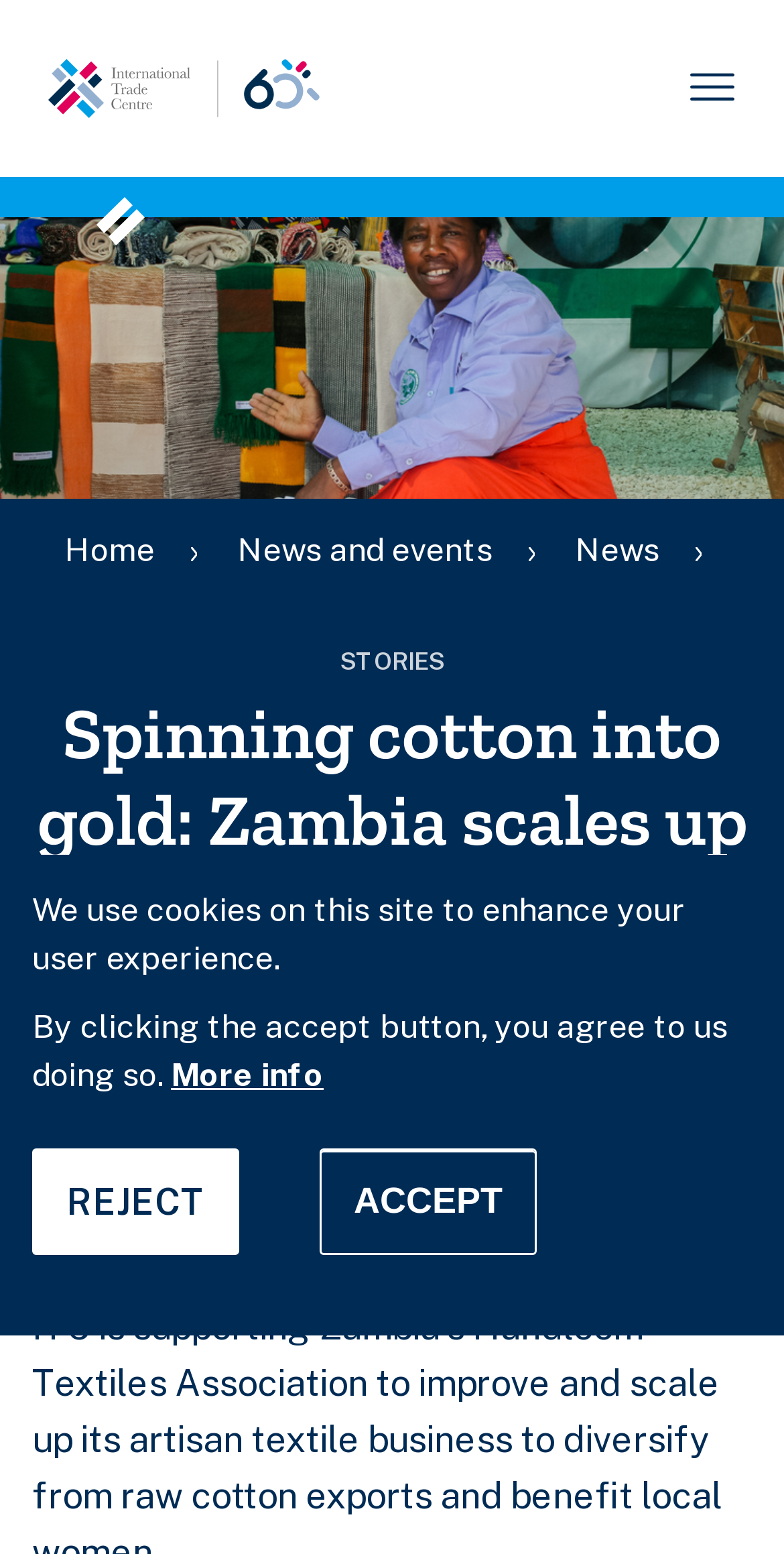Can you show the bounding box coordinates of the region to click on to complete the task described in the instruction: "Click the 'Privacy settings' button"?

[0.0, 0.815, 0.359, 0.859]